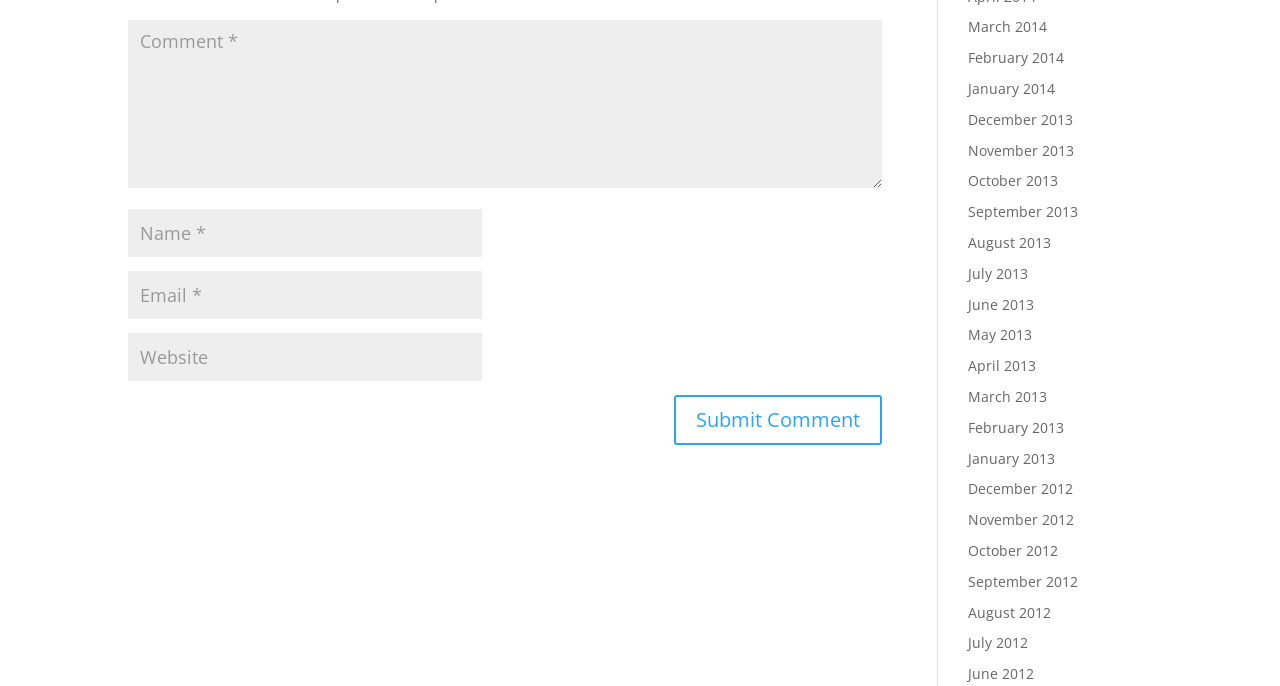Give a one-word or short phrase answer to this question: 
What type of links are listed on the right side?

Archive links